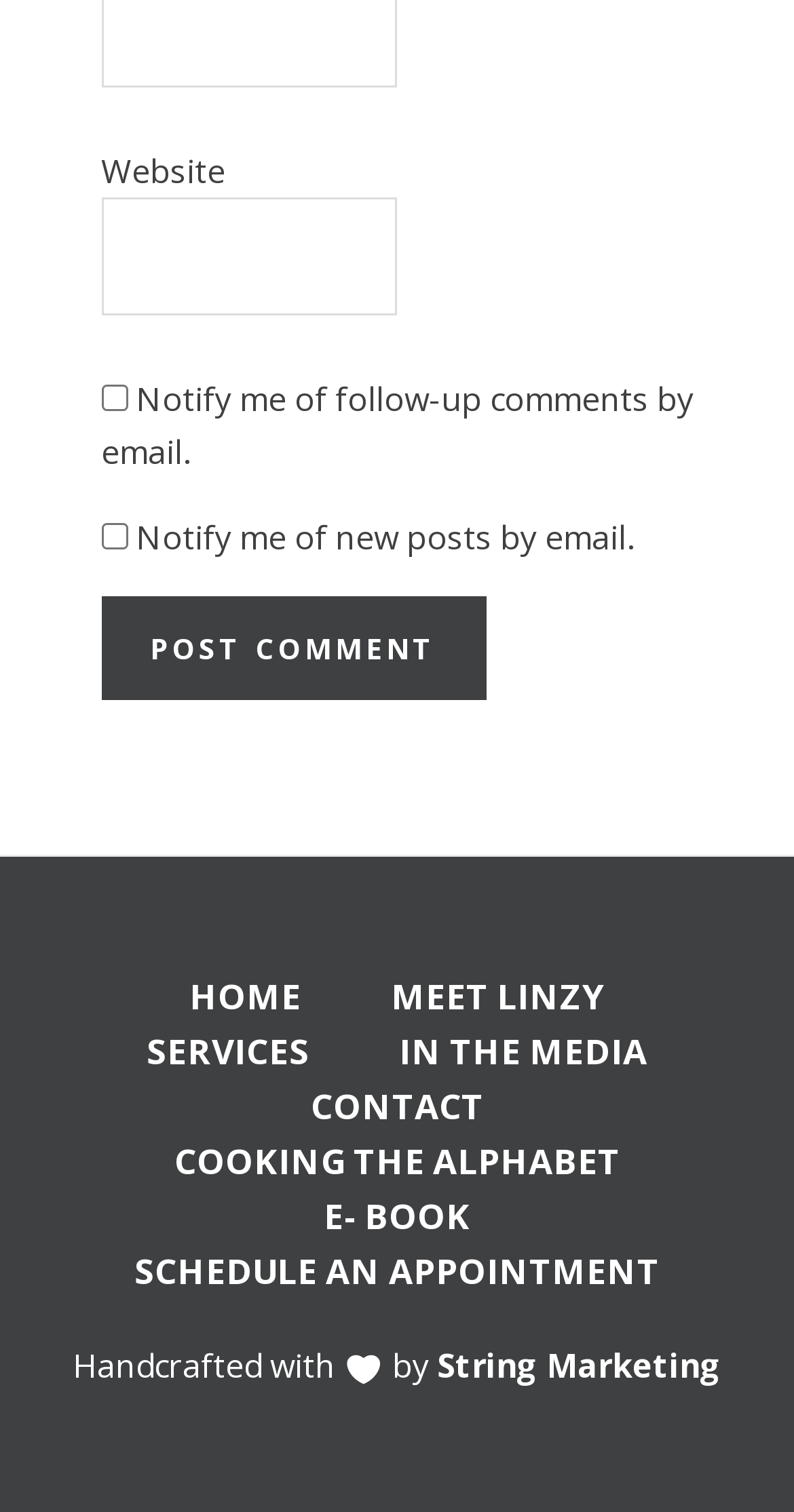What is the last link in the footer section?
Refer to the screenshot and respond with a concise word or phrase.

SCHEDULE AN APPOINTMENT